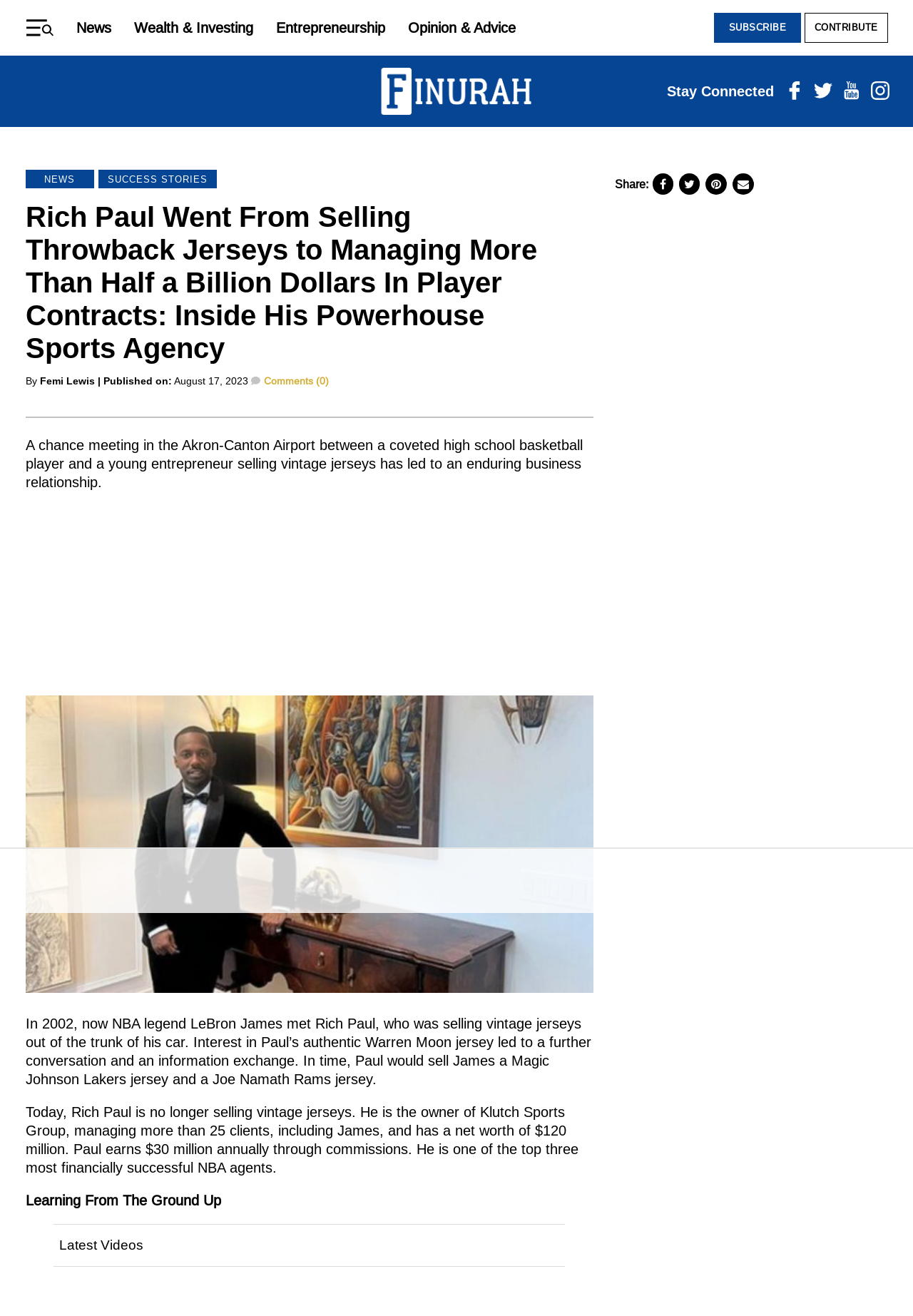Please identify the bounding box coordinates of the element that needs to be clicked to execute the following command: "Subscribe to the newsletter". Provide the bounding box using four float numbers between 0 and 1, formatted as [left, top, right, bottom].

[0.782, 0.01, 0.877, 0.033]